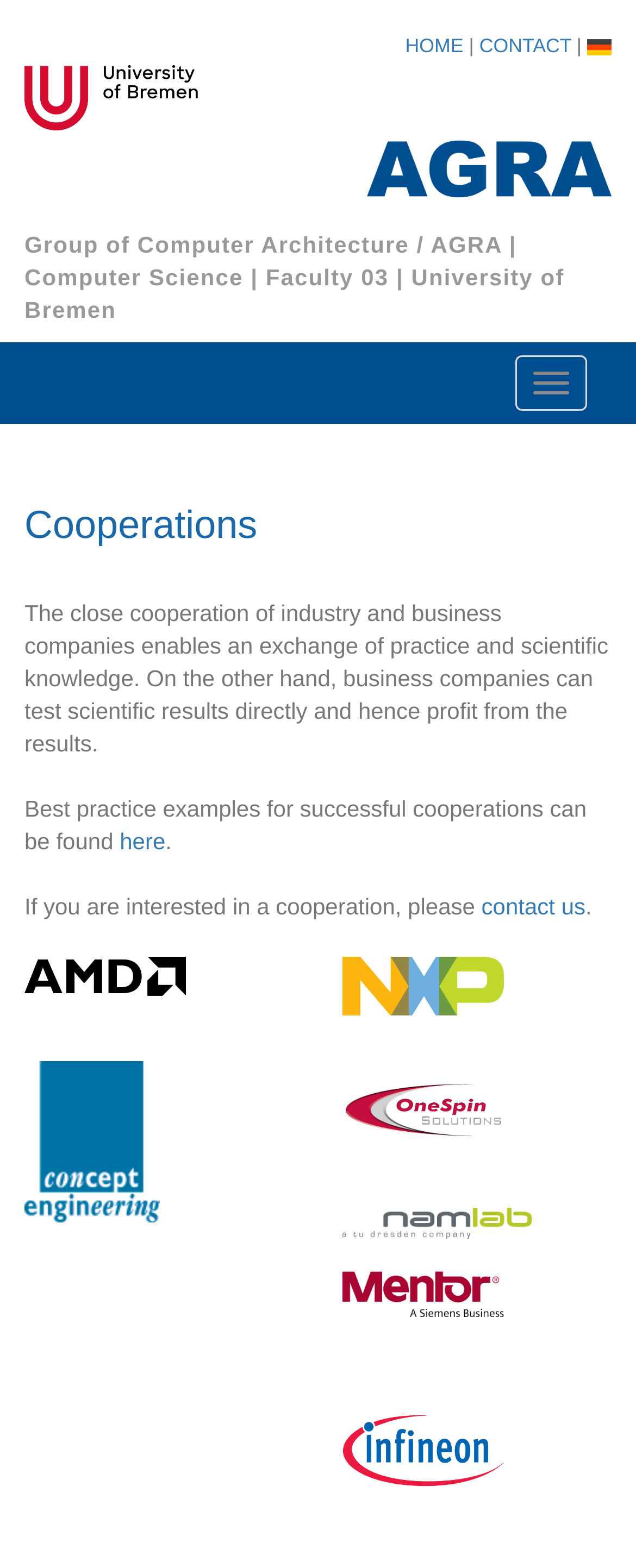Please identify the bounding box coordinates of the clickable element to fulfill the following instruction: "switch to German". The coordinates should be four float numbers between 0 and 1, i.e., [left, top, right, bottom].

[0.923, 0.022, 0.962, 0.036]